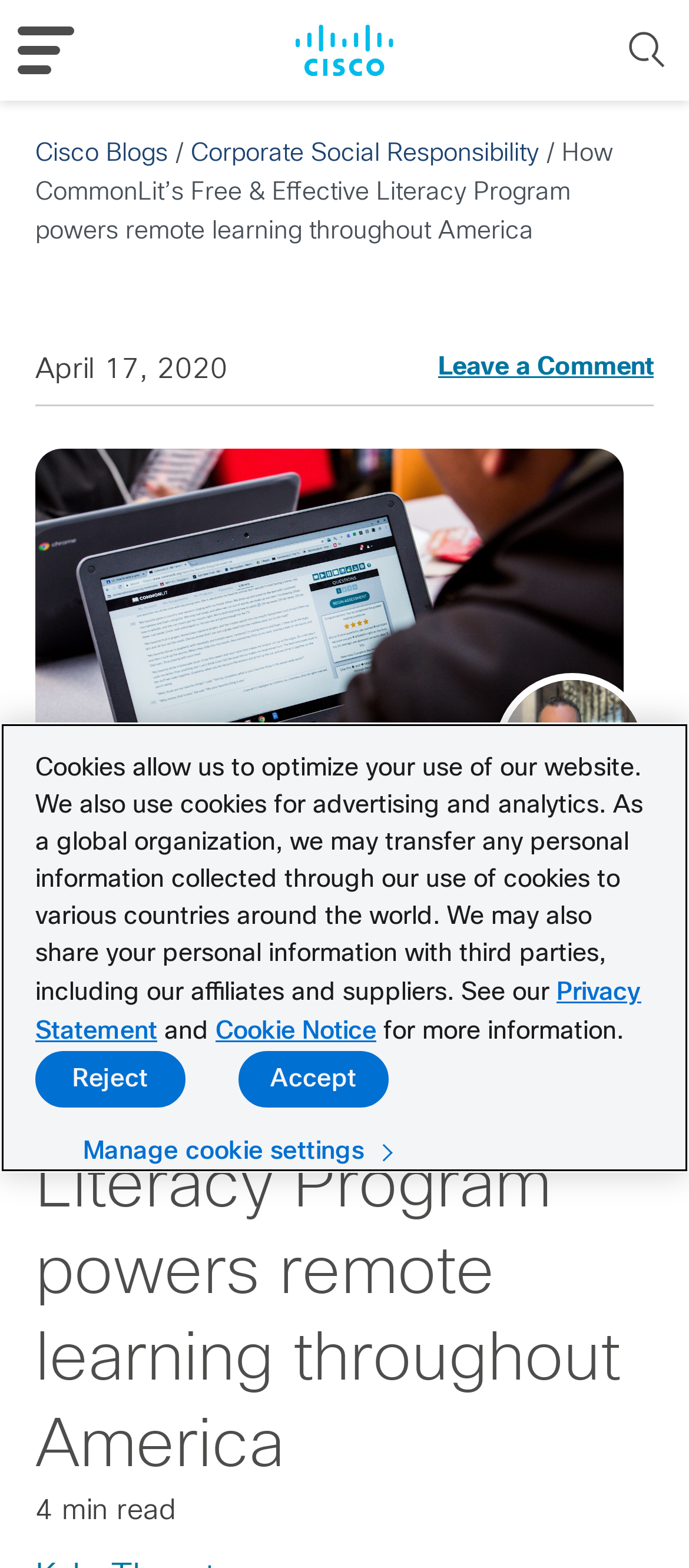Please identify the bounding box coordinates of the area that needs to be clicked to fulfill the following instruction: "Click the Cisco Blogs link."

[0.382, 0.016, 0.618, 0.048]